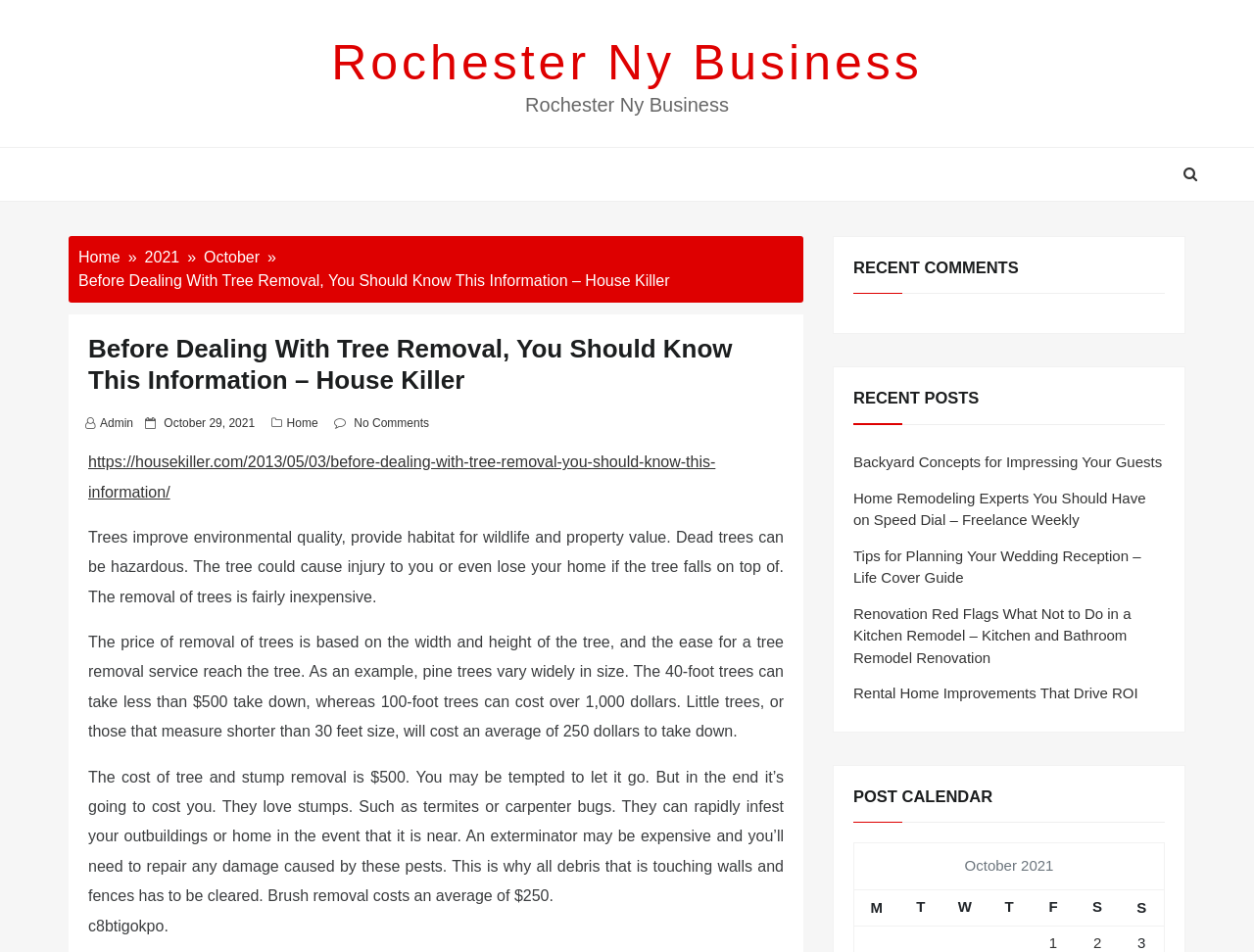Identify the bounding box coordinates necessary to click and complete the given instruction: "View recent comments".

[0.68, 0.27, 0.929, 0.309]